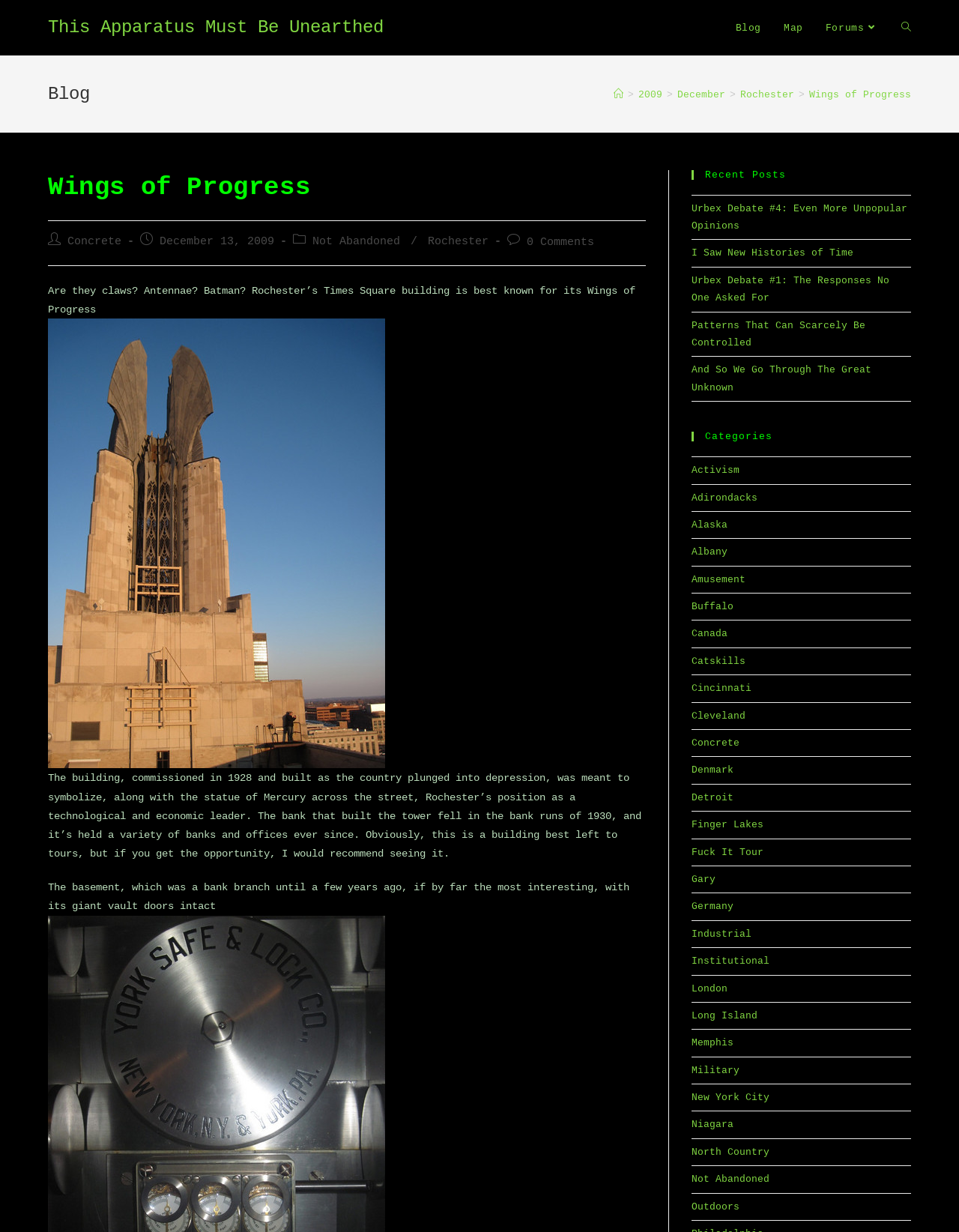Given the description of the UI element: "Niagara", predict the bounding box coordinates in the form of [left, top, right, bottom], with each value being a float between 0 and 1.

[0.721, 0.908, 0.765, 0.918]